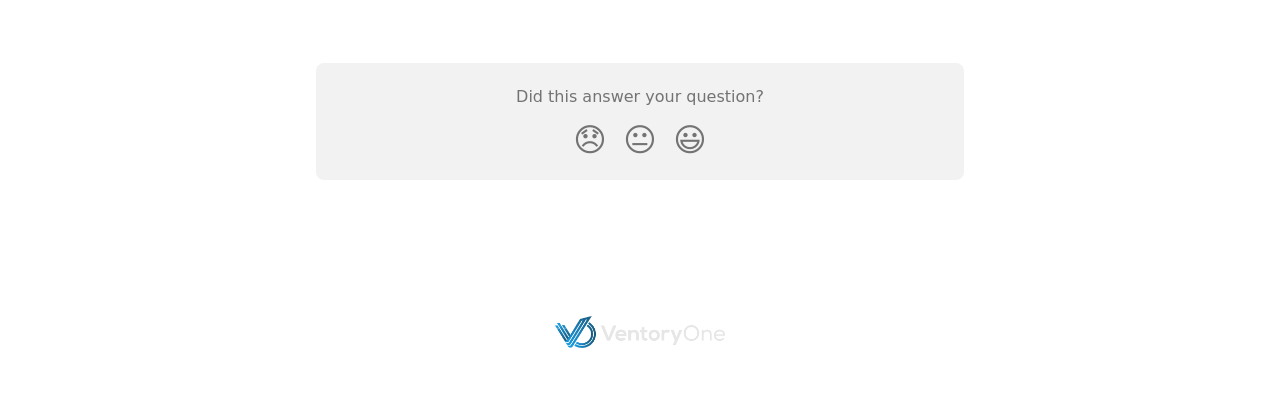Bounding box coordinates are given in the format (top-left x, top-left y, bottom-right x, bottom-right y). All values should be floating point numbers between 0 and 1. Provide the bounding box coordinate for the UI element described as: 😞

[0.441, 0.286, 0.48, 0.425]